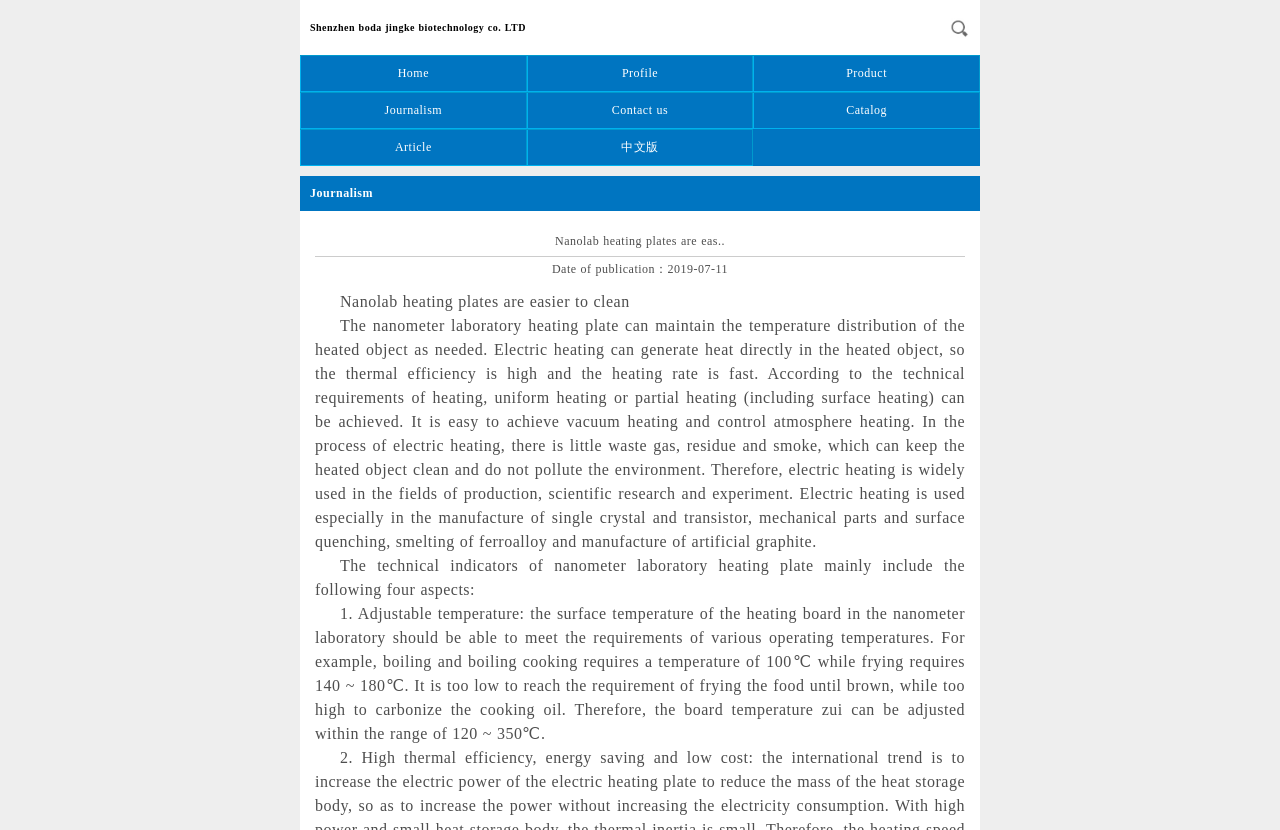What is the company name on the top left?
Please give a detailed and elaborate explanation in response to the question.

I found the company name by looking at the top left of the webpage, where there is a link with the text 'Shenzhen boda jingke biotechnology co. LTD'.